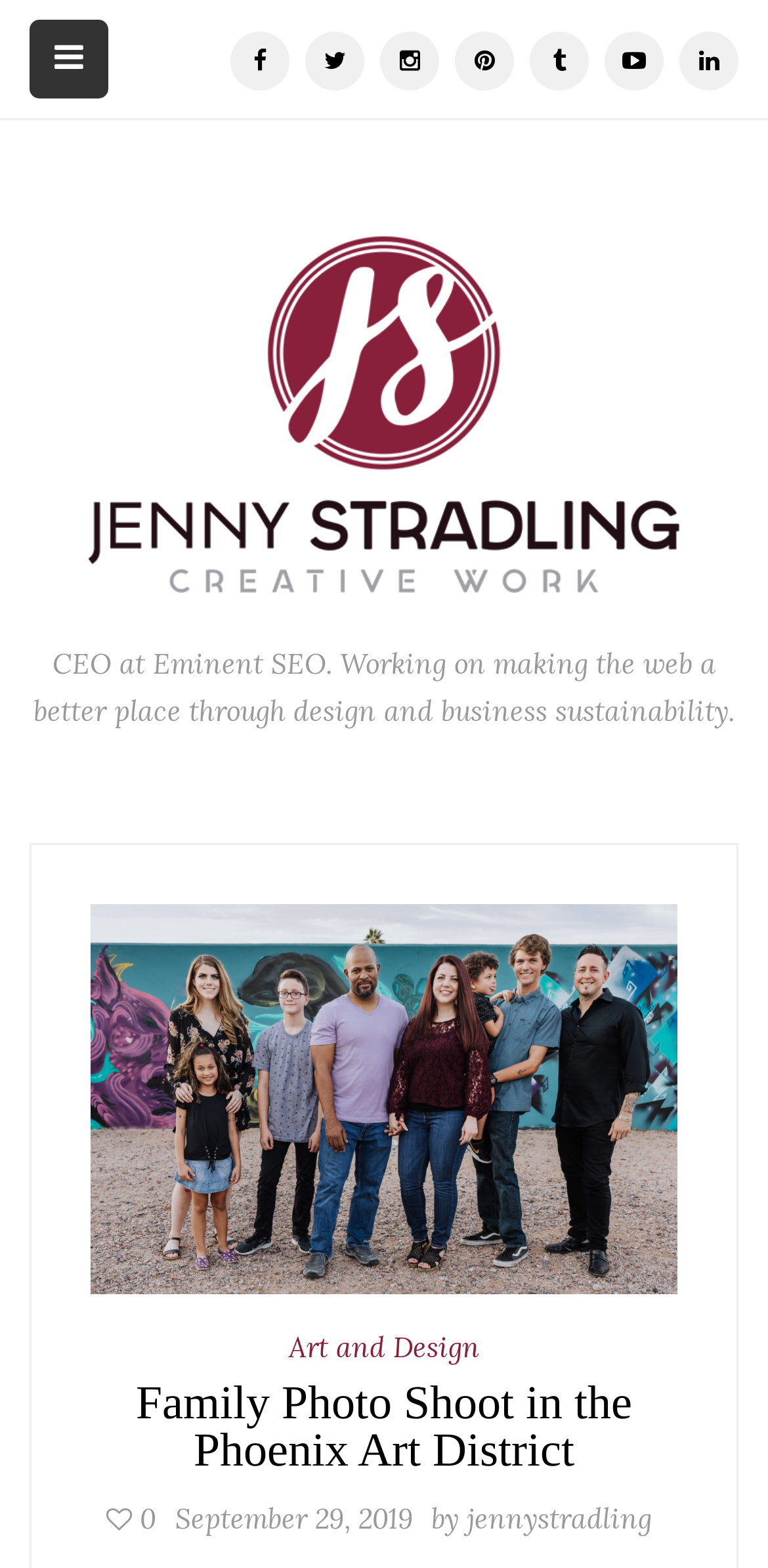From the webpage screenshot, identify the region described by alt="Jenny Stradling". Provide the bounding box coordinates as (top-left x, top-left y, bottom-right x, bottom-right y), with each value being a floating point number between 0 and 1.

[0.115, 0.231, 0.885, 0.288]